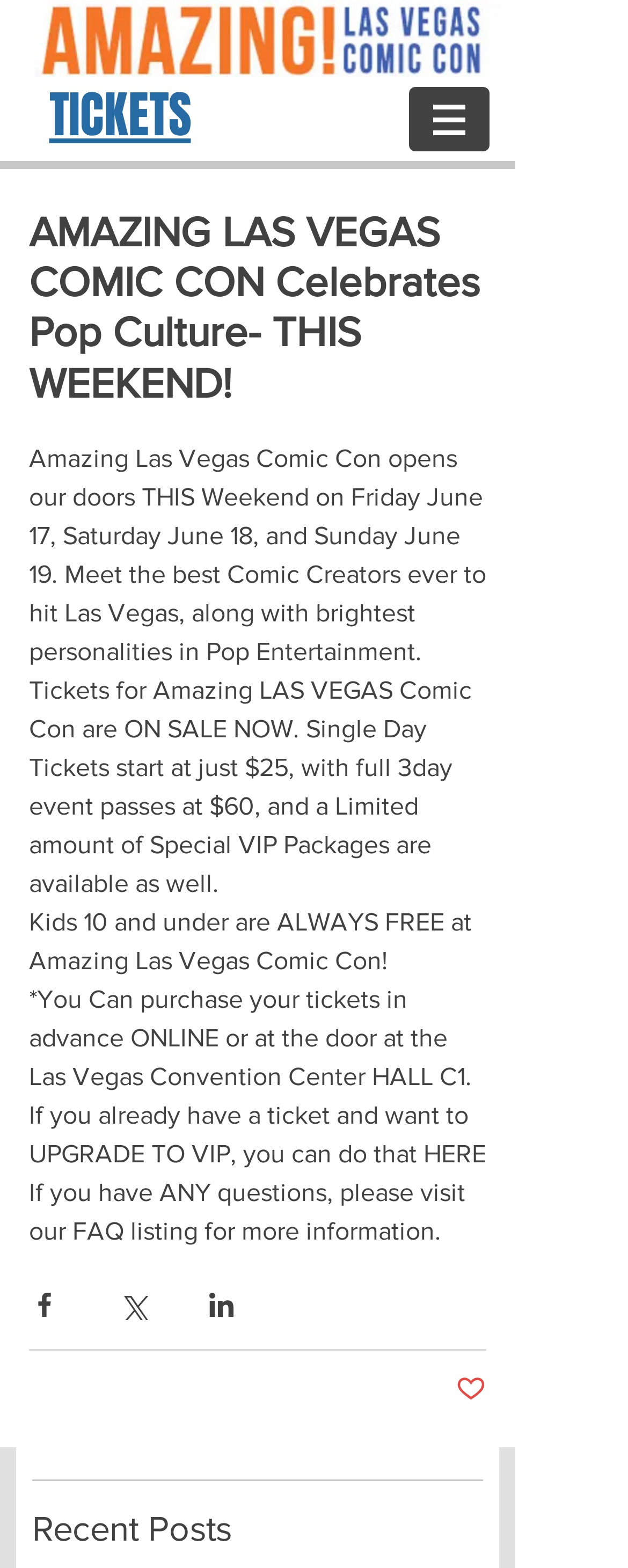What is the main title displayed on this webpage?

AMAZING LAS VEGAS COMIC CON Celebrates Pop Culture- THIS WEEKEND!